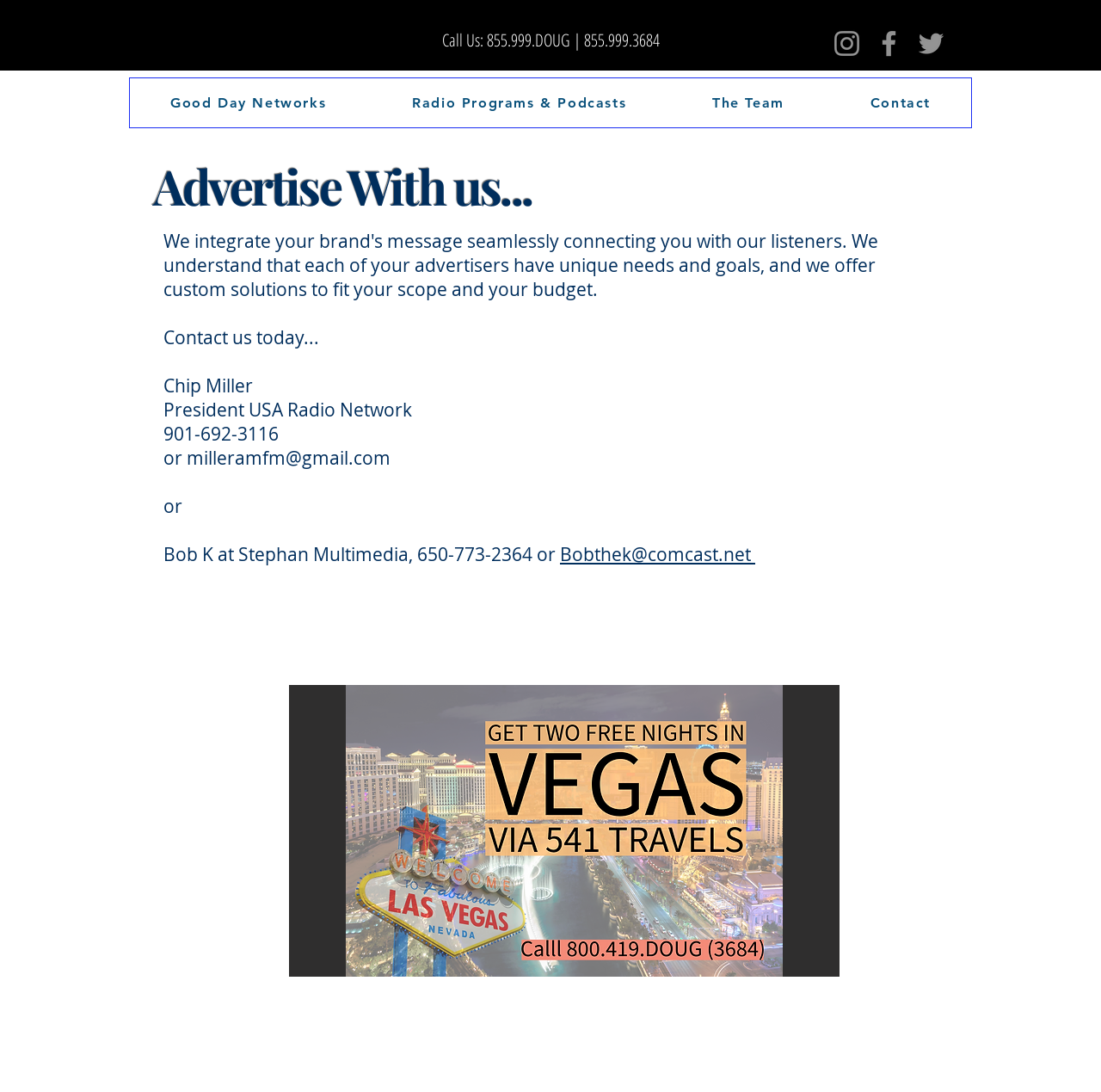Please analyze the image and provide a thorough answer to the question:
What is the purpose of the webpage?

The webpage is focused on advertising with USA Radio Network, as indicated by the heading 'Advertise With us...' and the contact information provided for Chip Miller, the president of USA Radio Network.